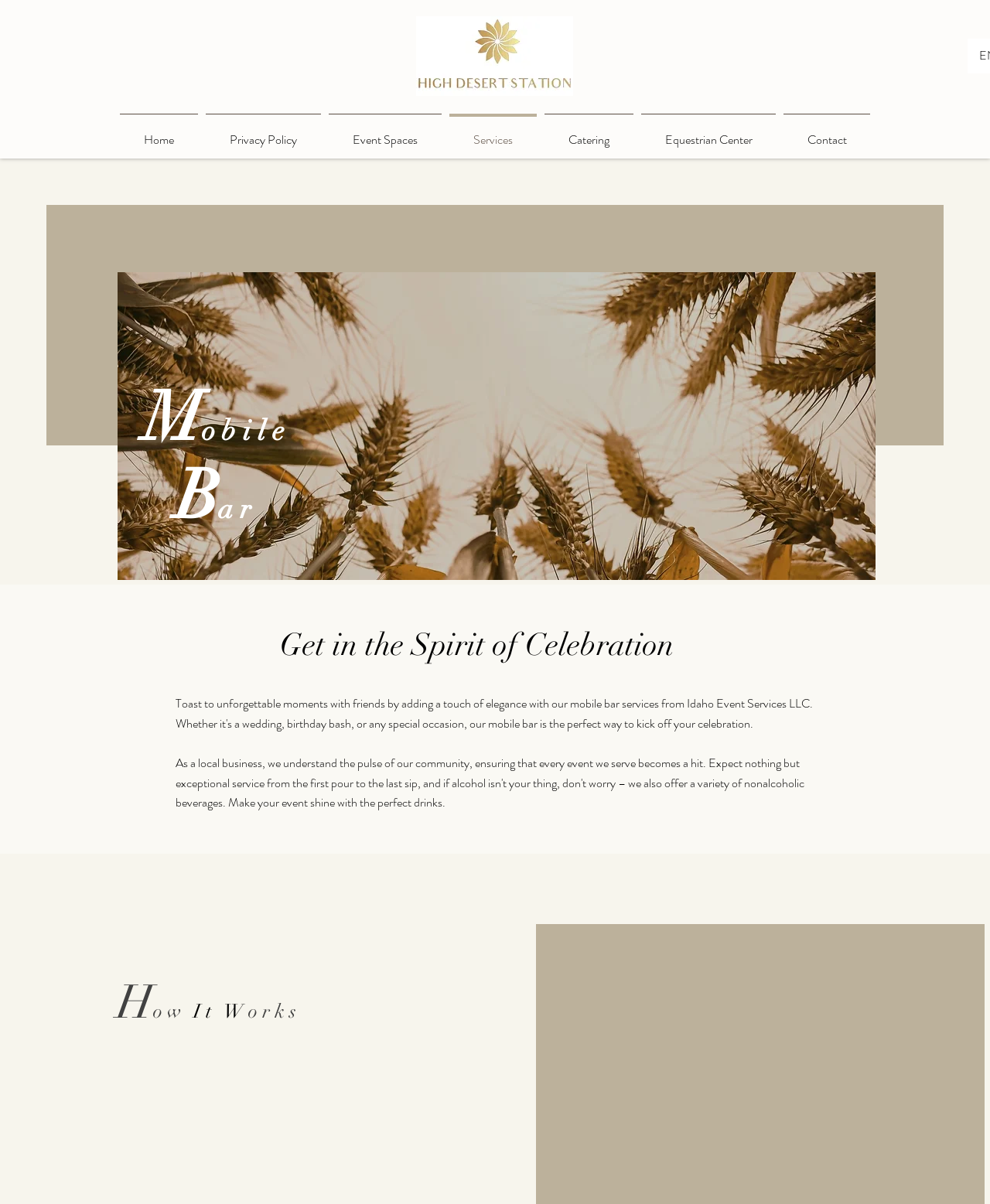What is the main image on the webpage?
Please answer the question with as much detail as possible using the screenshot.

The main image on the webpage is 'Untitled design_edited.jpg', which is located at the top of the page with a bounding box coordinate of [0.42, 0.013, 0.579, 0.08].